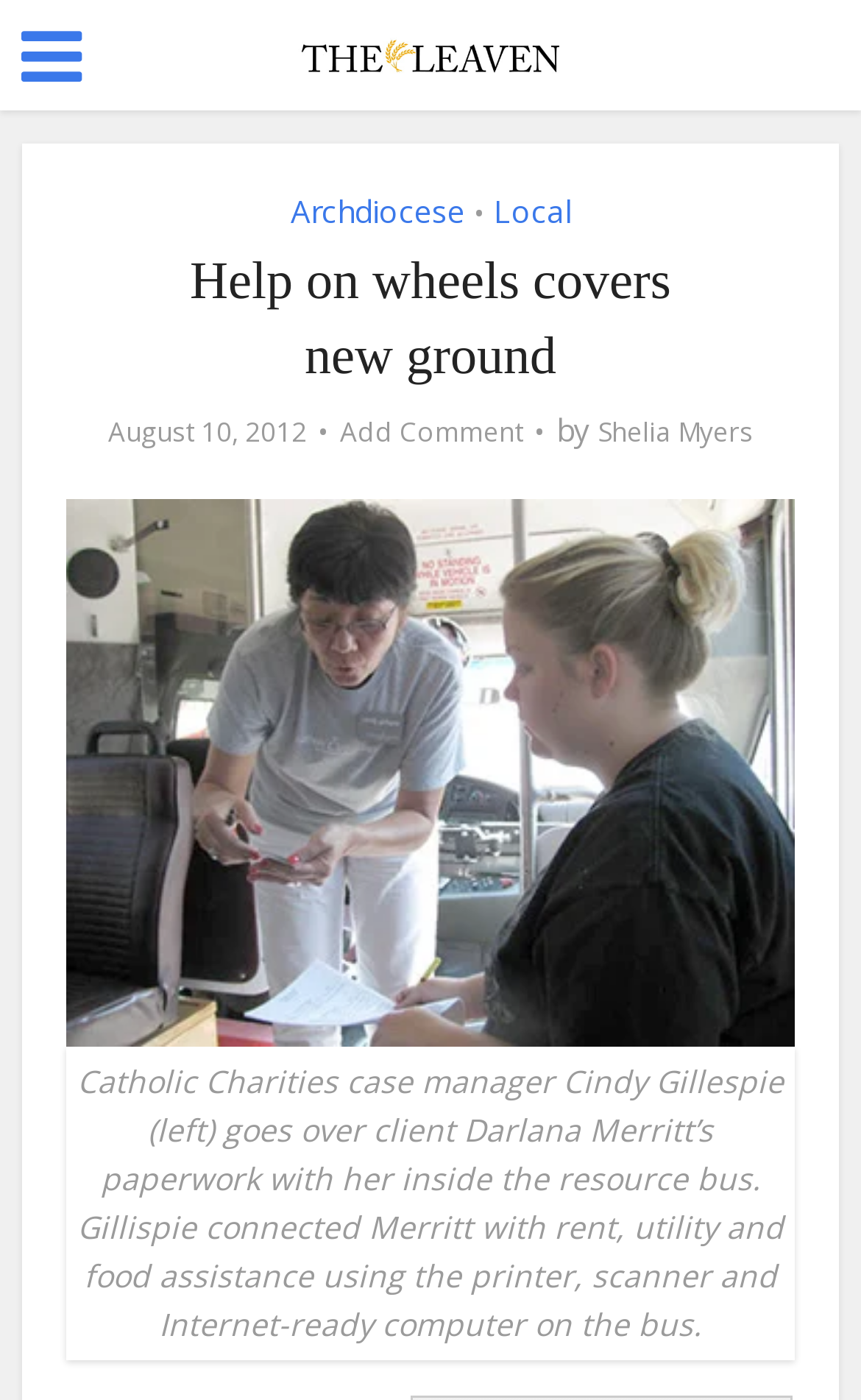What is the headline of the webpage?

Help on wheels covers new ground